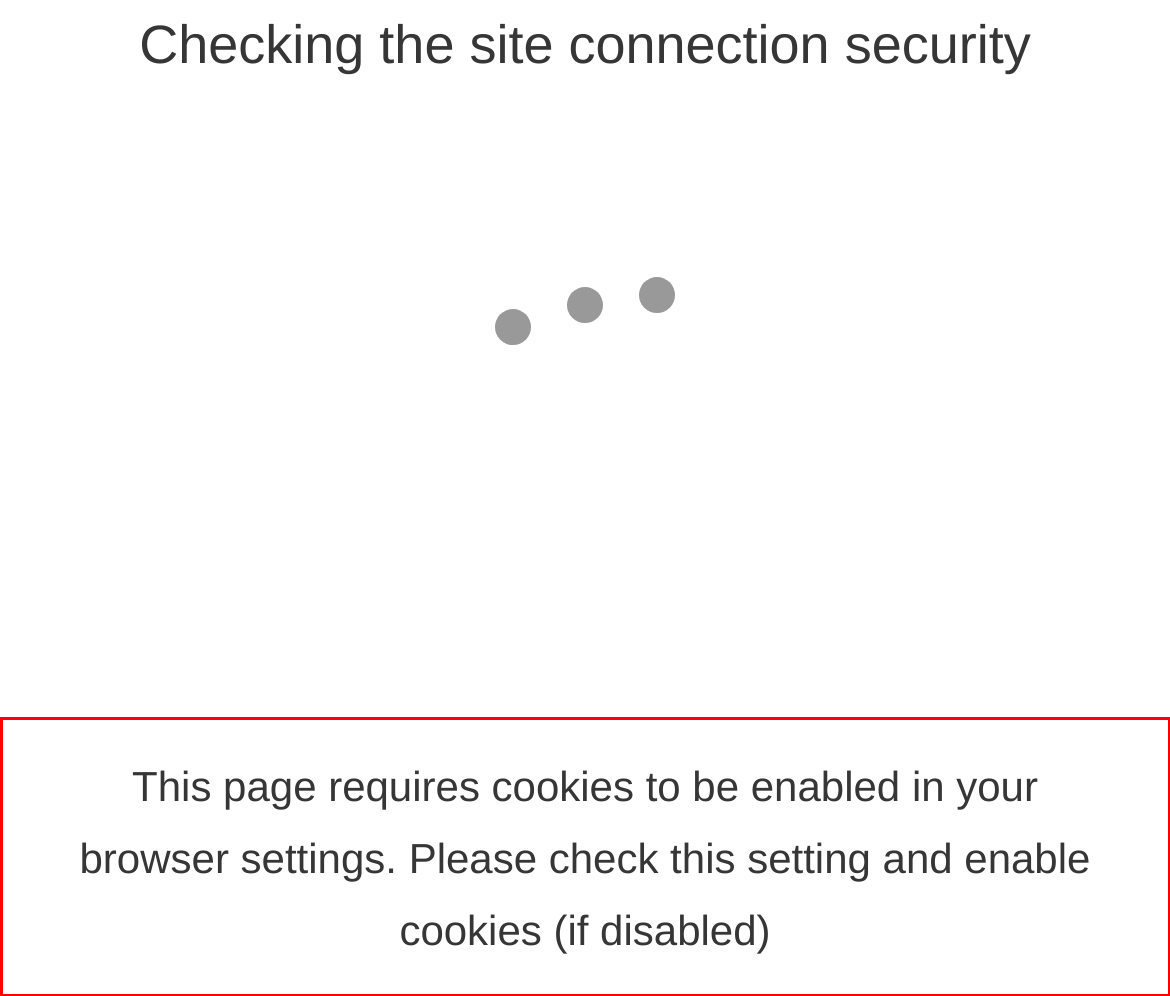Review the webpage screenshot provided, and perform OCR to extract the text from the red bounding box.

This page requires cookies to be enabled in your browser settings. Please check this setting and enable cookies (if disabled)